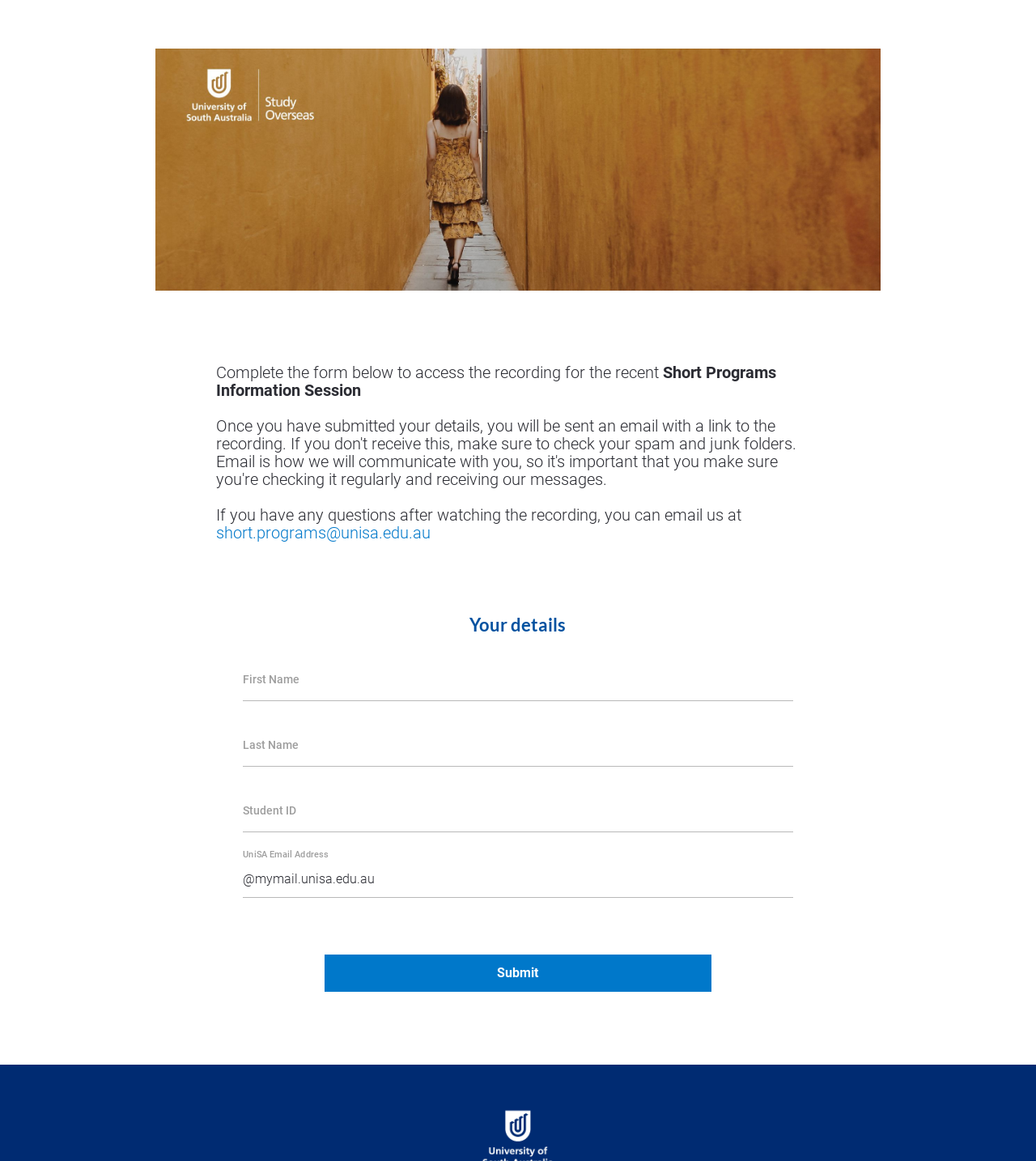Refer to the image and offer a detailed explanation in response to the question: What is the purpose of the form?

The purpose of the form is to access the recording, as indicated by the static text 'Complete the form below to access the recording for the recent' and the presence of a submit button.